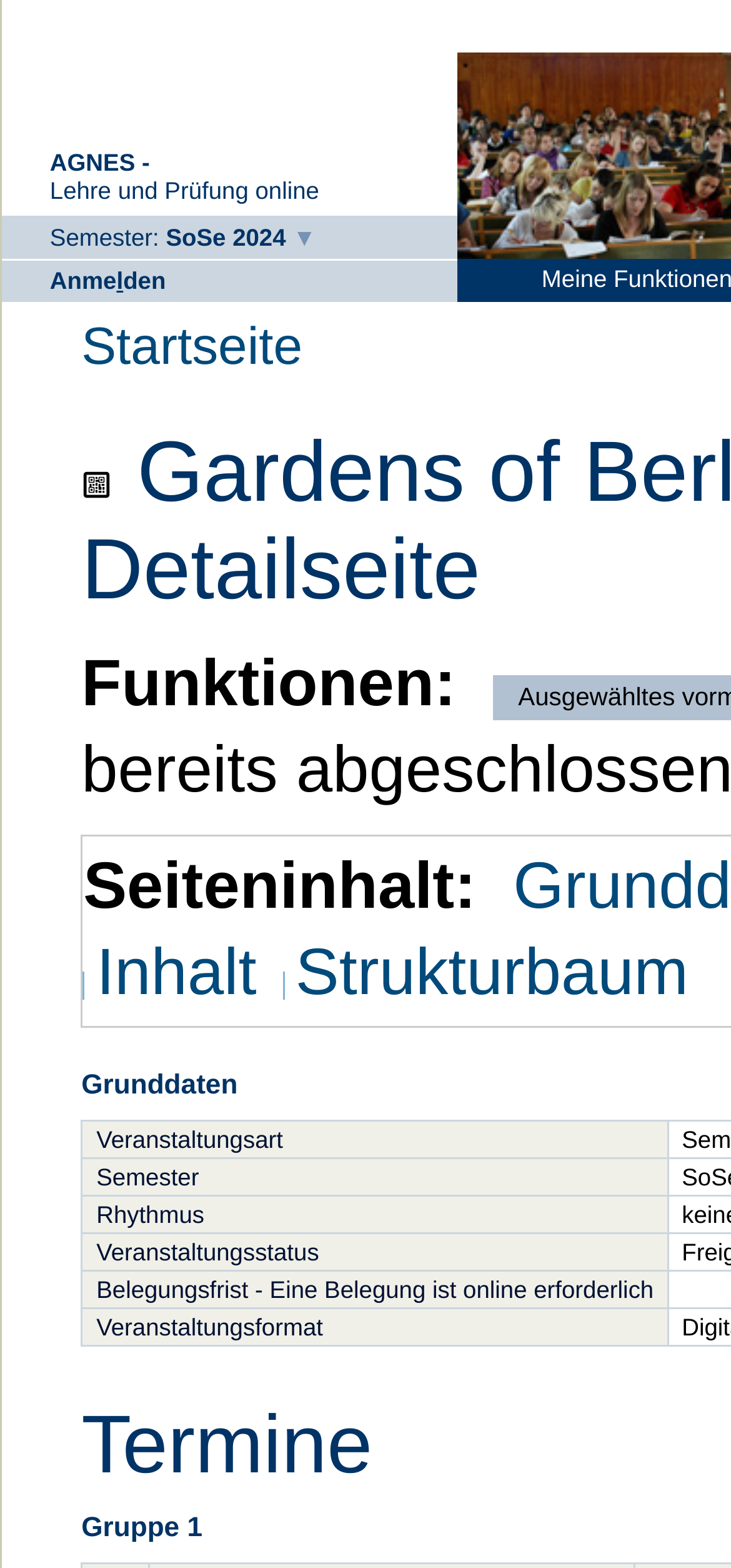Utilize the information from the image to answer the question in detail:
What is the purpose of the 'Startseite' link?

I inferred the purpose of the 'Startseite' link by its name, which means 'homepage' in German. Its location at the top of the page also suggests that it is a navigation link to the homepage.